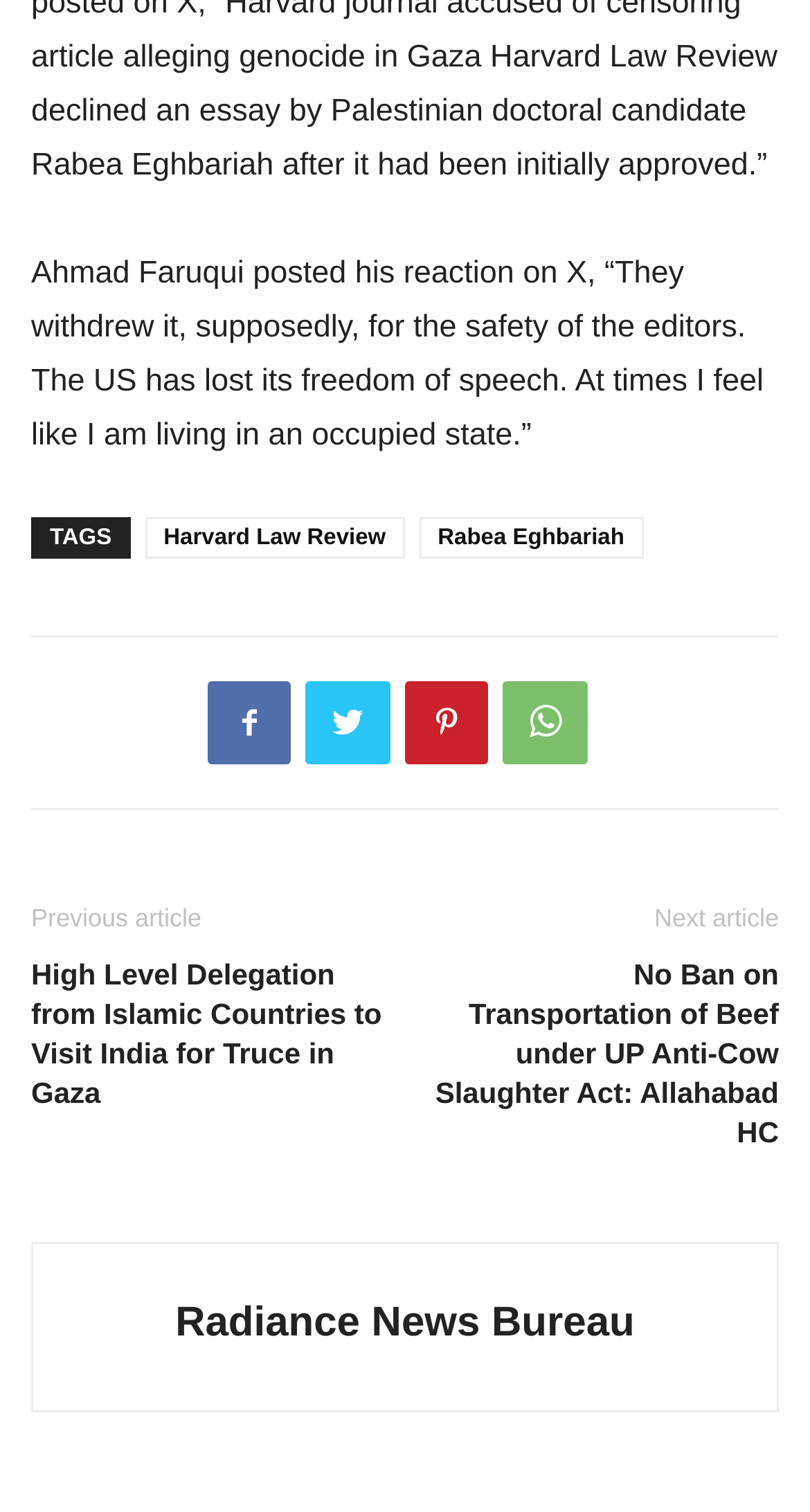Find and provide the bounding box coordinates for the UI element described here: "Radiance News Bureau". The coordinates should be given as four float numbers between 0 and 1: [left, top, right, bottom].

[0.216, 0.86, 0.784, 0.891]